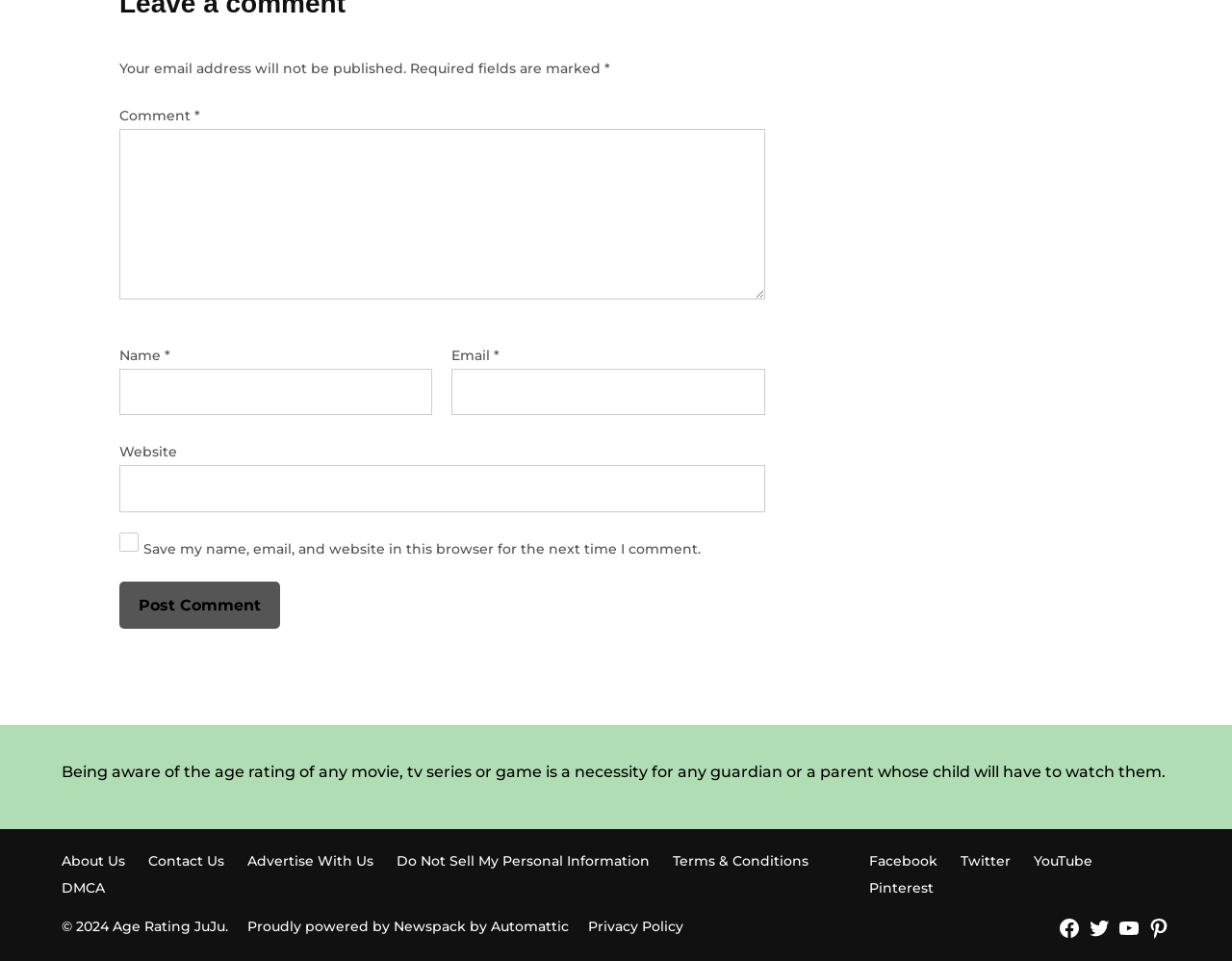What is the purpose of being aware of the age rating?
Please answer the question with as much detail as possible using the screenshot.

The purpose is mentioned in the footer section, which states 'Being aware of the age rating of any movie, tv series or game is a necessity for any guardian or a parent whose child will have to watch them.'